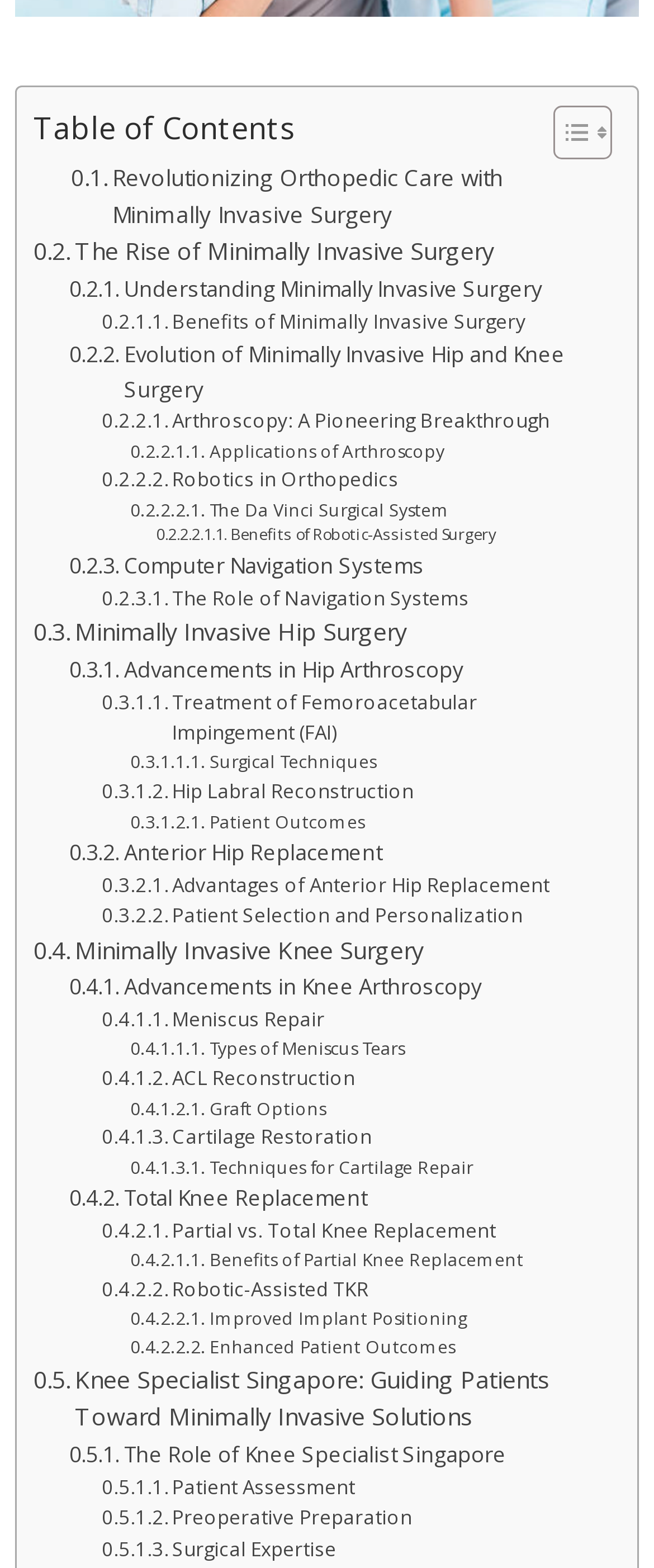Please give a succinct answer using a single word or phrase:
How many links are related to knee surgery?

More than 5